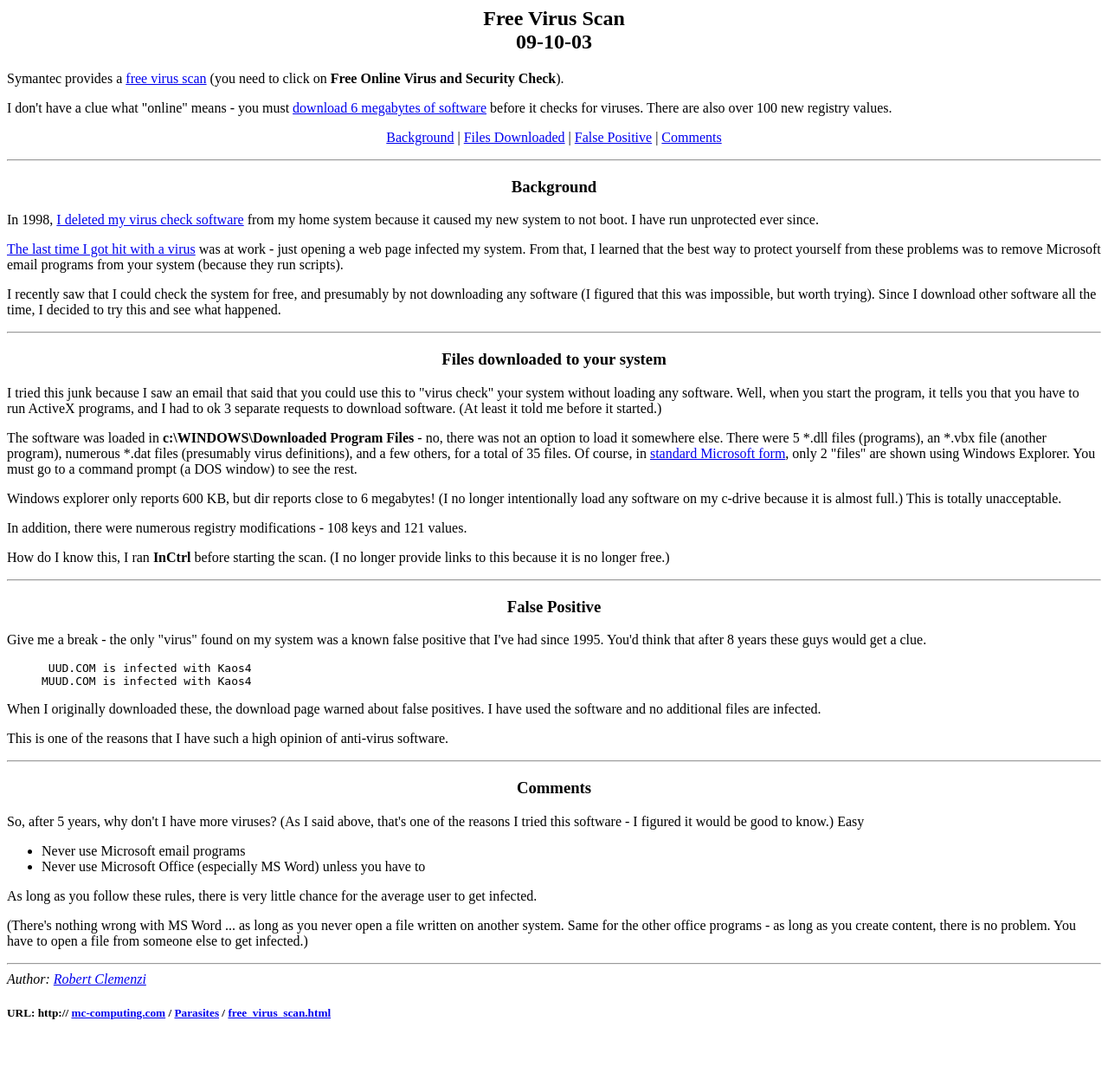What is the name of the virus scan software?
Please respond to the question thoroughly and include all relevant details.

The webpage is discussing Symantec's free virus scan, so the name of the virus scan software is Symantec.